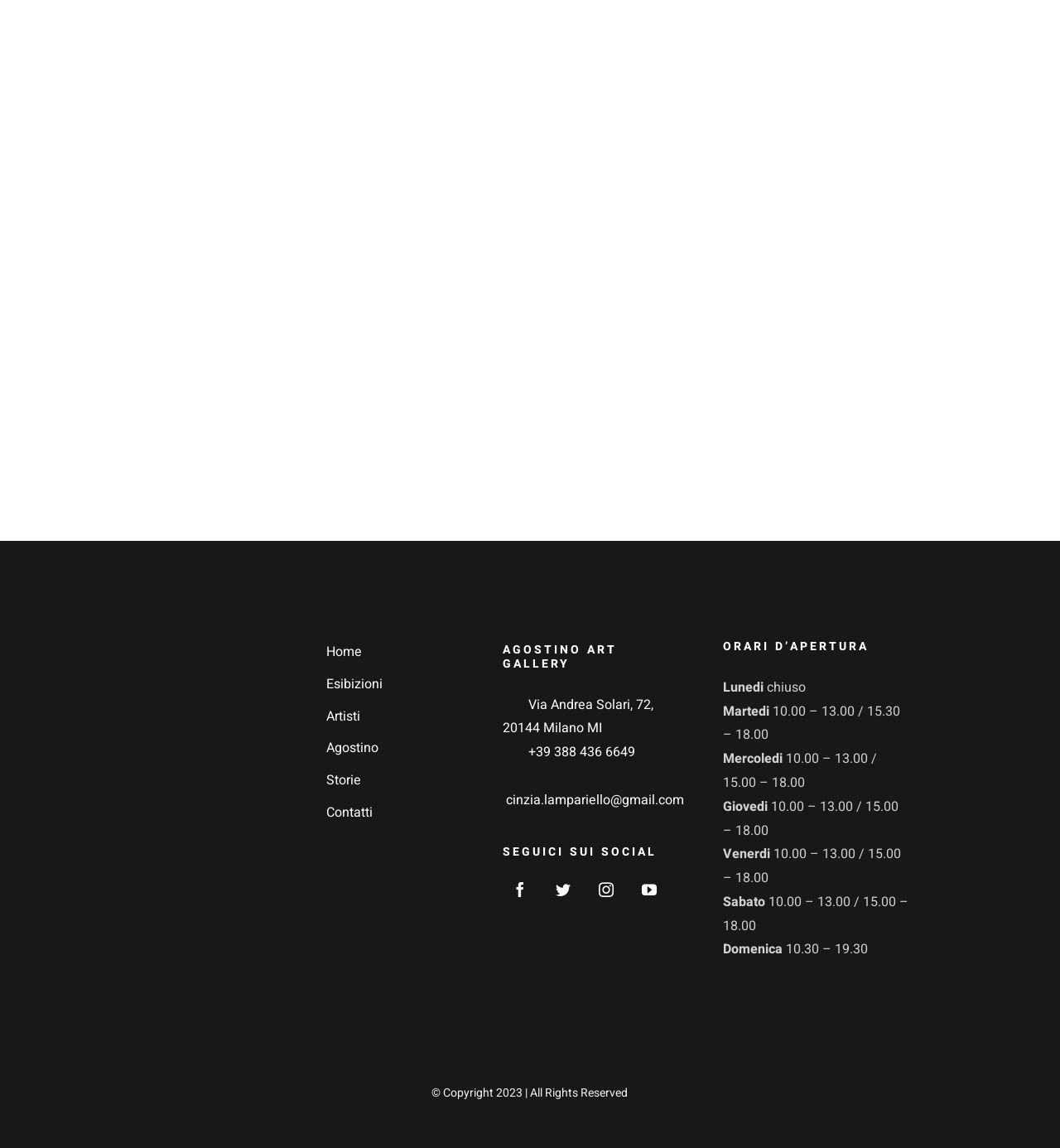Locate the bounding box coordinates of the element that should be clicked to execute the following instruction: "Click the 'Contatti' link".

[0.308, 0.698, 0.442, 0.718]